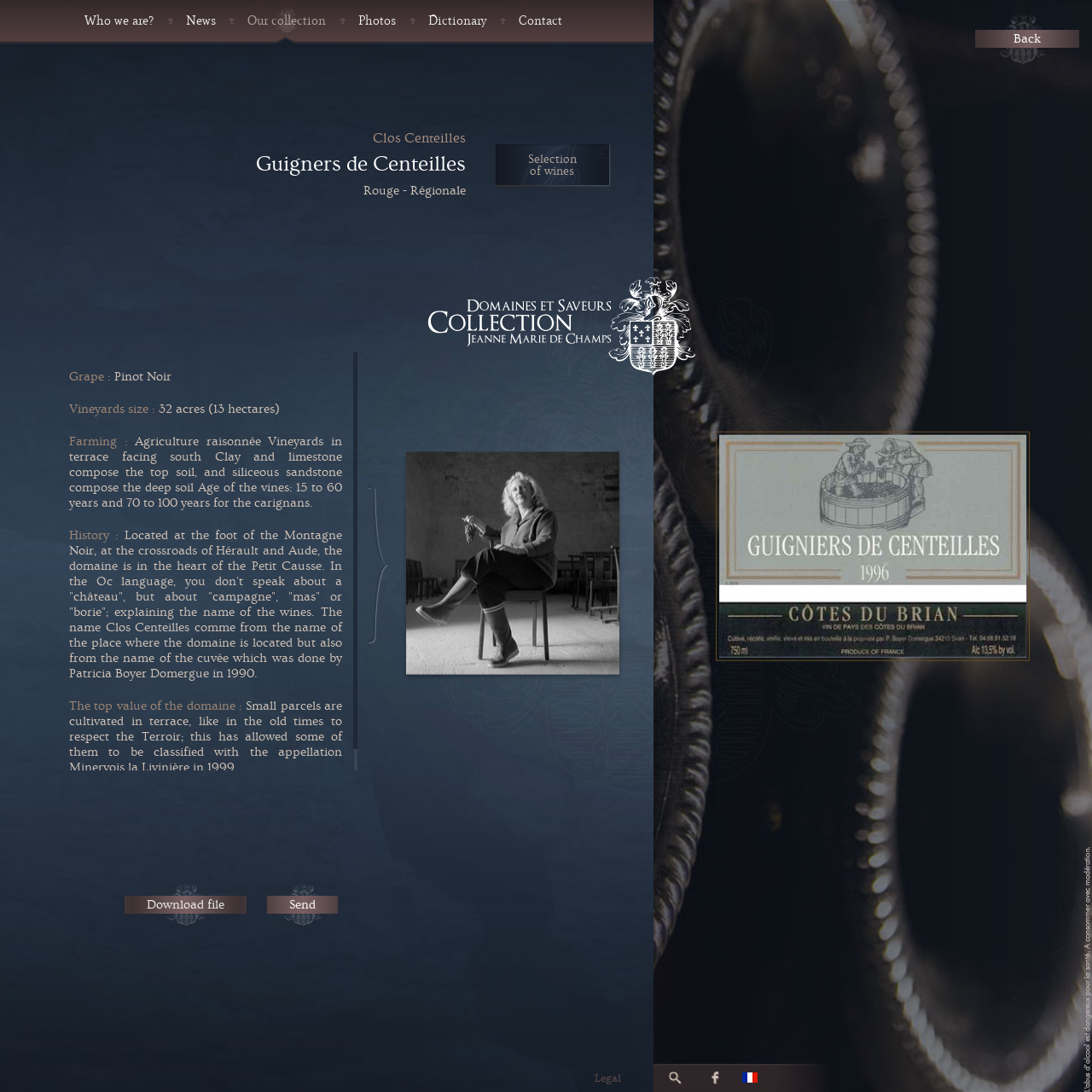Indicate the bounding box coordinates of the element that needs to be clicked to satisfy the following instruction: "Download a file". The coordinates should be four float numbers between 0 and 1, i.e., [left, top, right, bottom].

[0.134, 0.822, 0.205, 0.835]